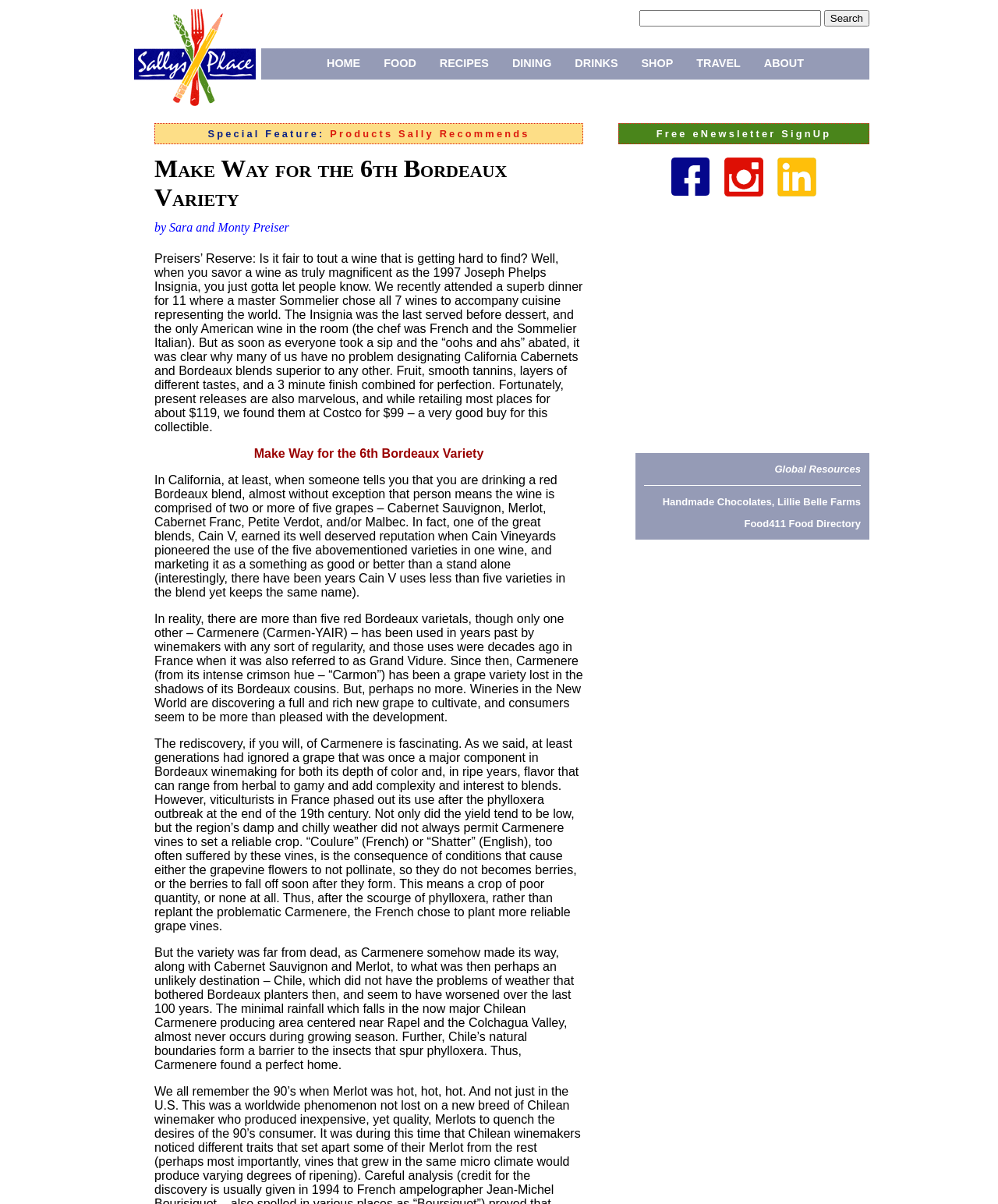Please identify the bounding box coordinates for the region that you need to click to follow this instruction: "Visit Sally's Place".

[0.129, 0.079, 0.262, 0.09]